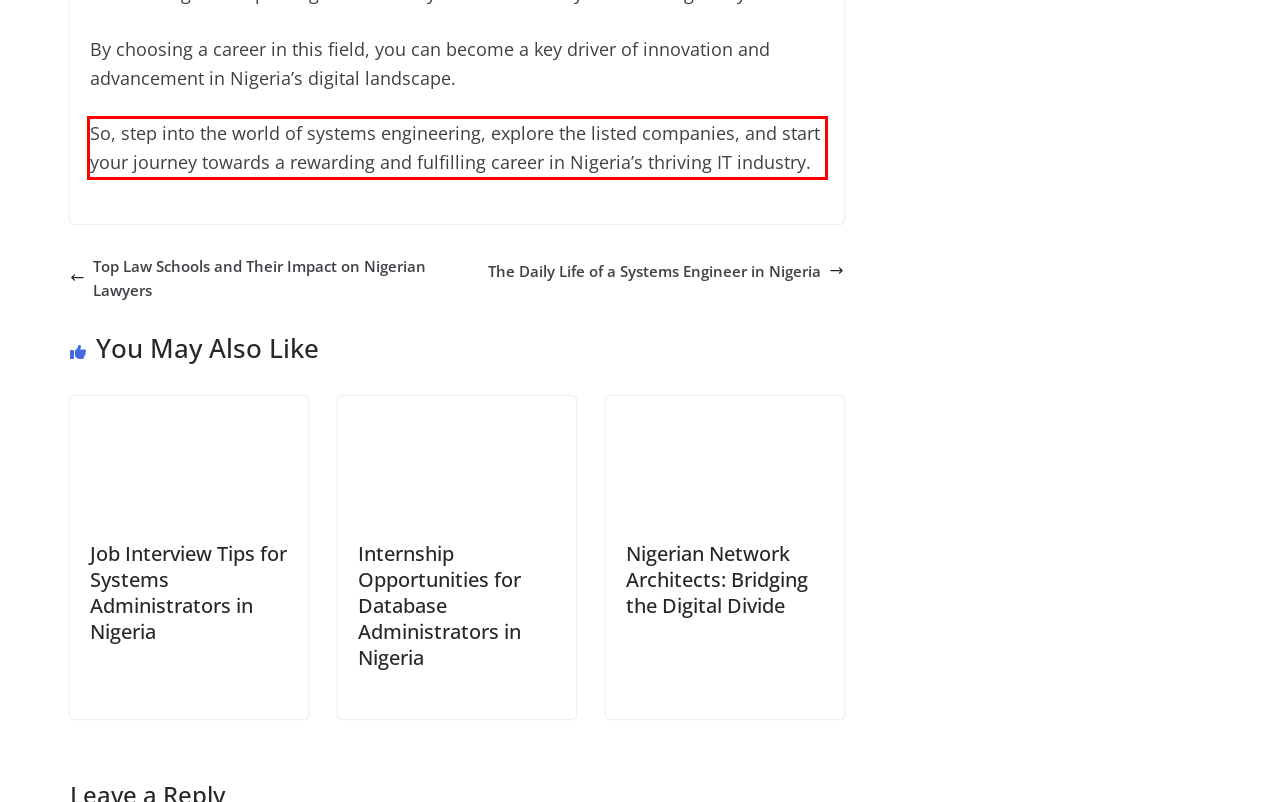Examine the webpage screenshot, find the red bounding box, and extract the text content within this marked area.

So, step into the world of systems engineering, explore the listed companies, and start your journey towards a rewarding and fulfilling career in Nigeria’s thriving IT industry.